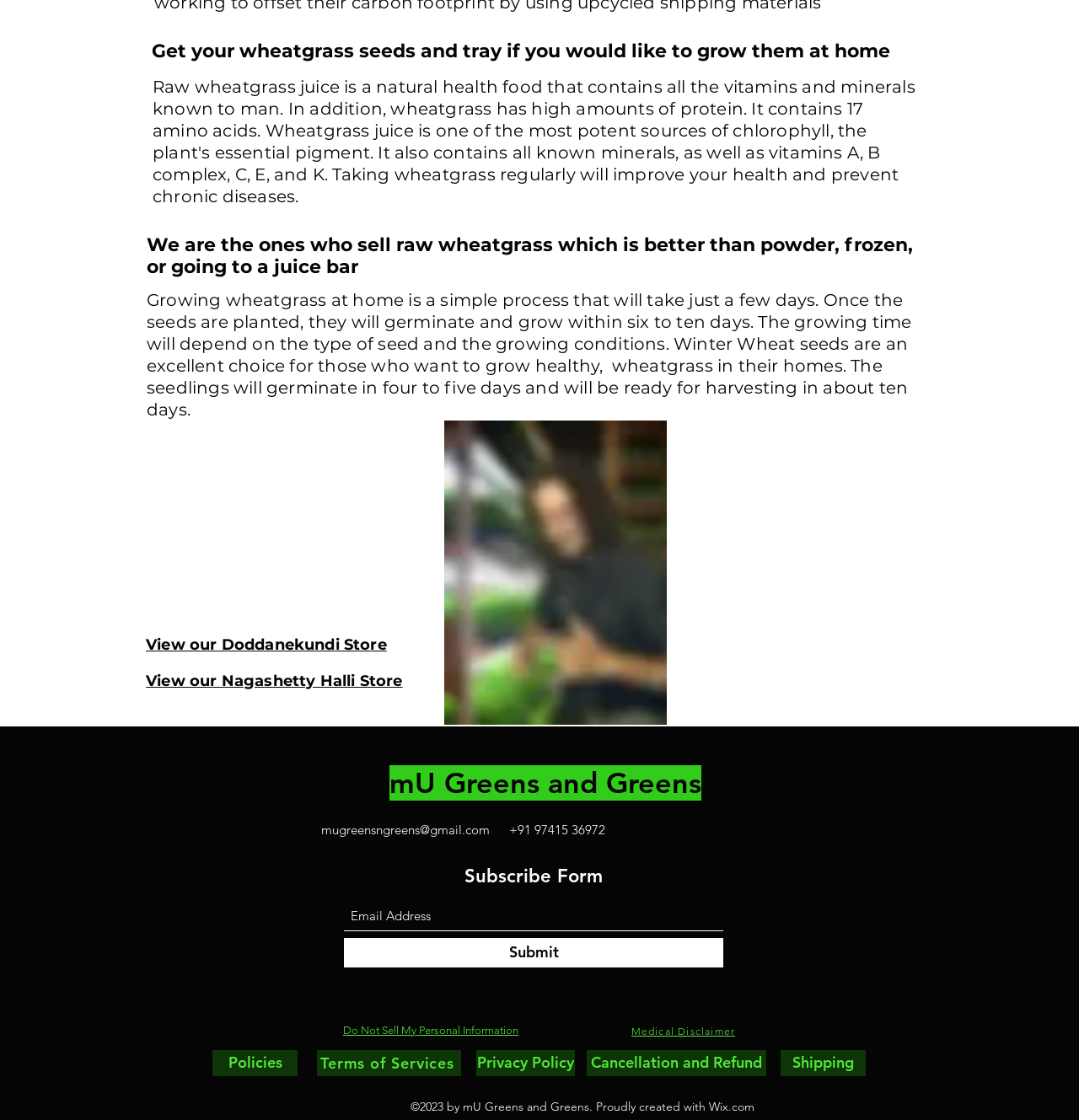Please identify the bounding box coordinates of the area that needs to be clicked to follow this instruction: "Subscribe to the newsletter".

[0.319, 0.805, 0.67, 0.831]